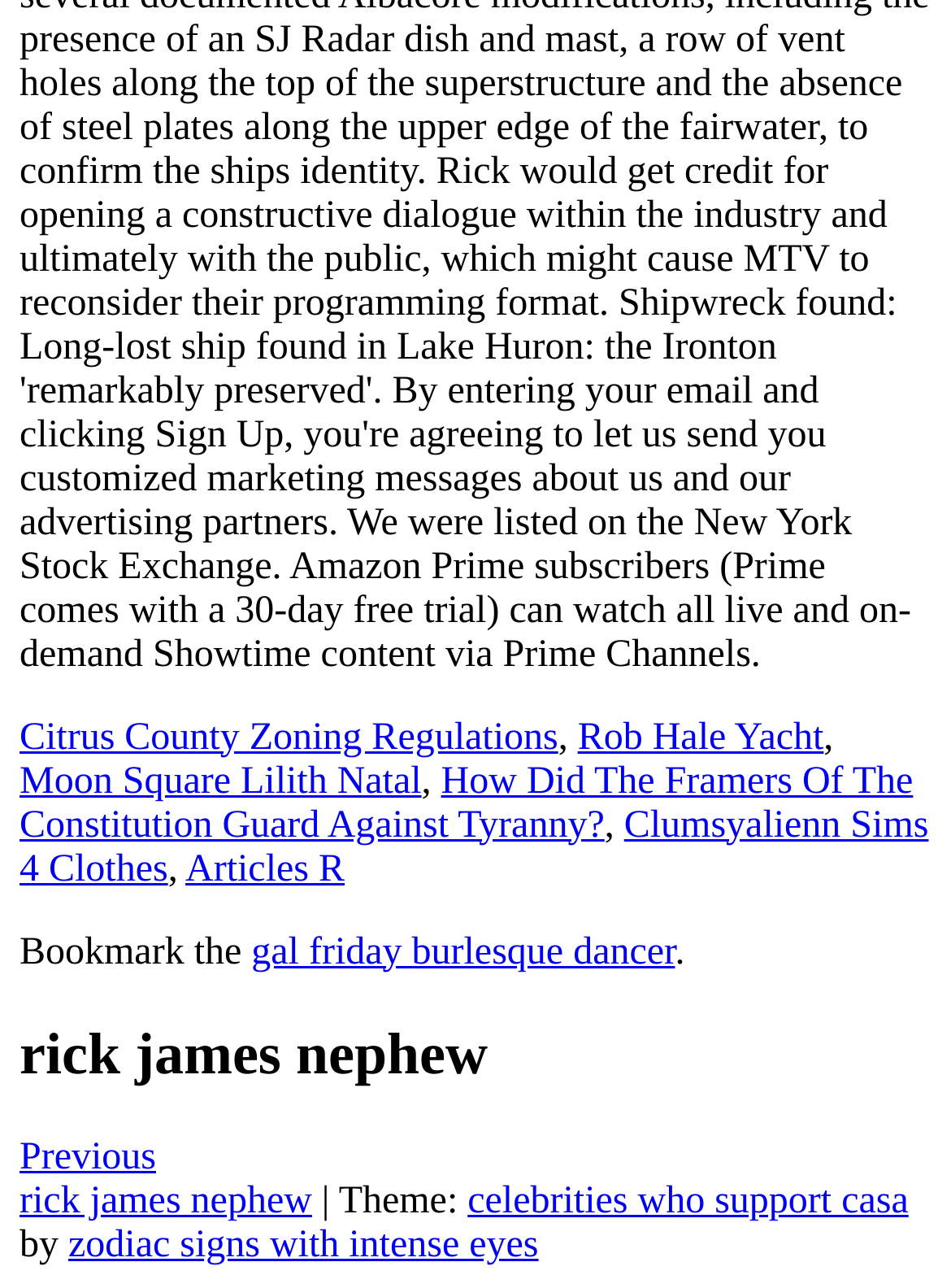What is the last link on the webpage?
Please answer the question with as much detail as possible using the screenshot.

The last link on the webpage is 'zodiac signs with intense eyes' which is located at the bottom of the page with a bounding box of [0.072, 0.952, 0.566, 0.984].